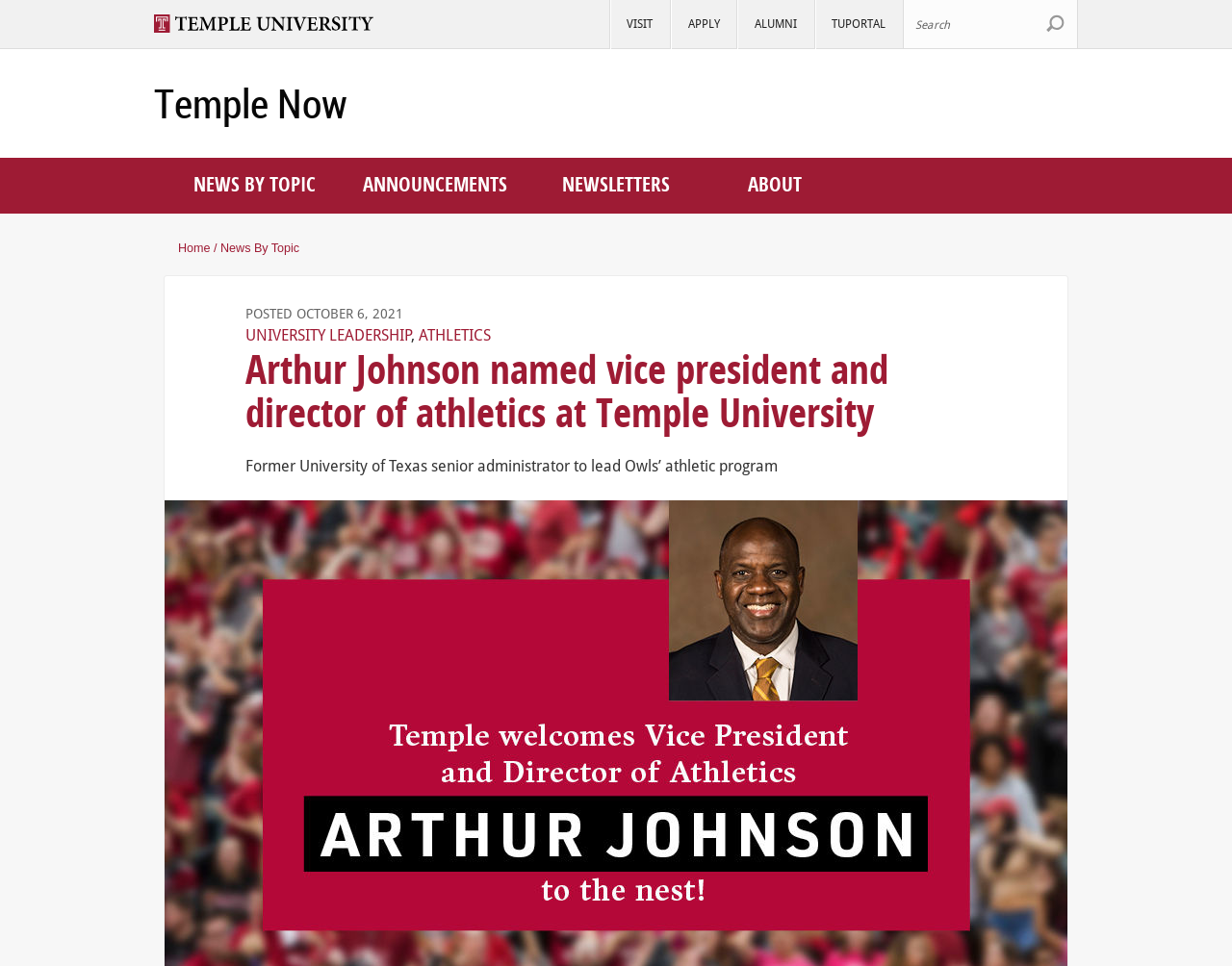Specify the bounding box coordinates of the area to click in order to execute this command: 'Learn about Athletics'. The coordinates should consist of four float numbers ranging from 0 to 1, and should be formatted as [left, top, right, bottom].

[0.34, 0.338, 0.399, 0.357]